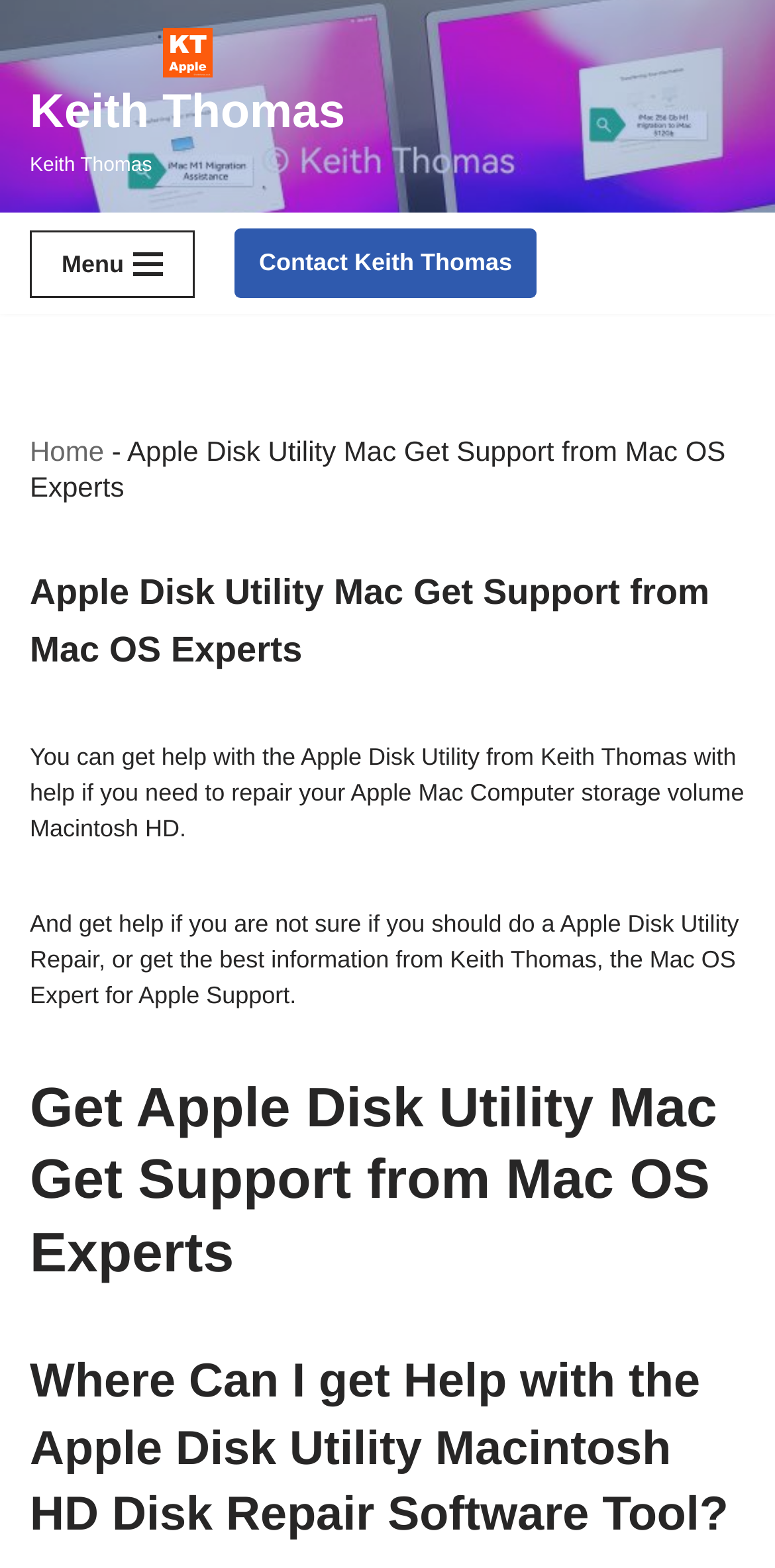What is the purpose of the webpage?
Kindly answer the question with as much detail as you can.

I inferred the purpose of the webpage by reading the static text elements, which mention getting help with Apple Disk Utility and repairing Apple Mac Computer storage volume Macintosh HD.